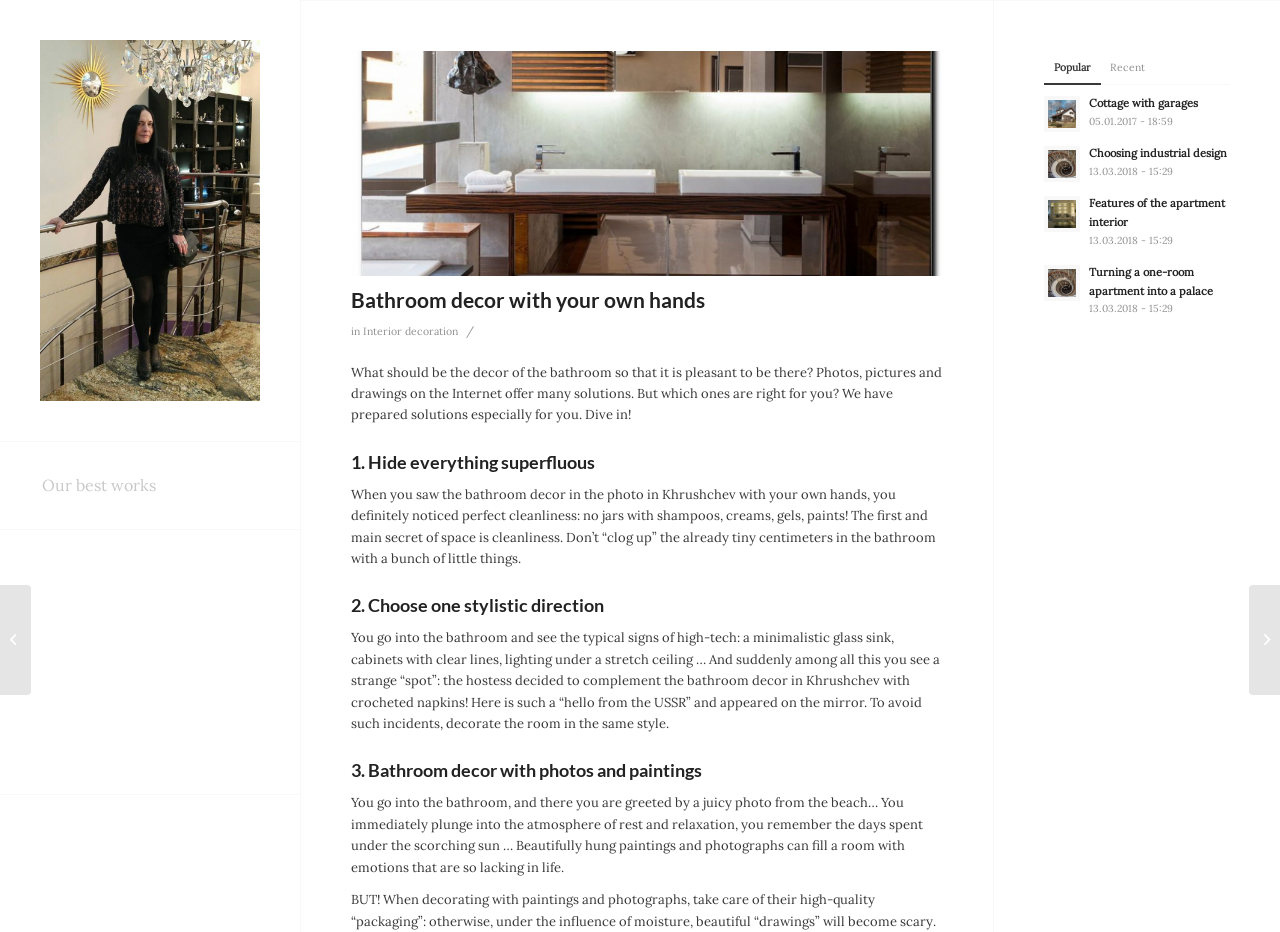Determine the bounding box coordinates of the region that needs to be clicked to achieve the task: "Click on 'Our best works'".

[0.03, 0.495, 0.204, 0.546]